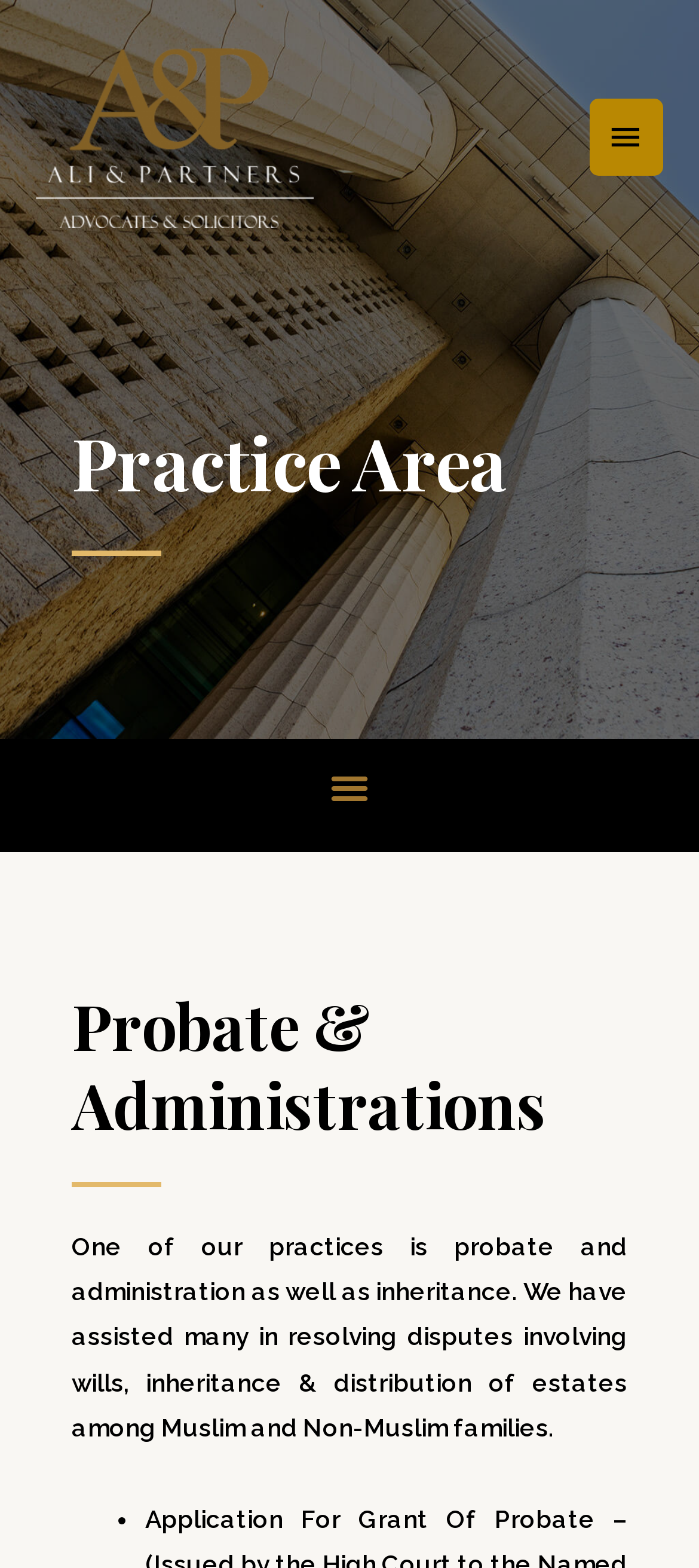Use the information in the screenshot to answer the question comprehensively: What is the name of the law firm?

The name of the law firm can be found in the top-left corner of the webpage, where it is written in a logo format with an image and a link.